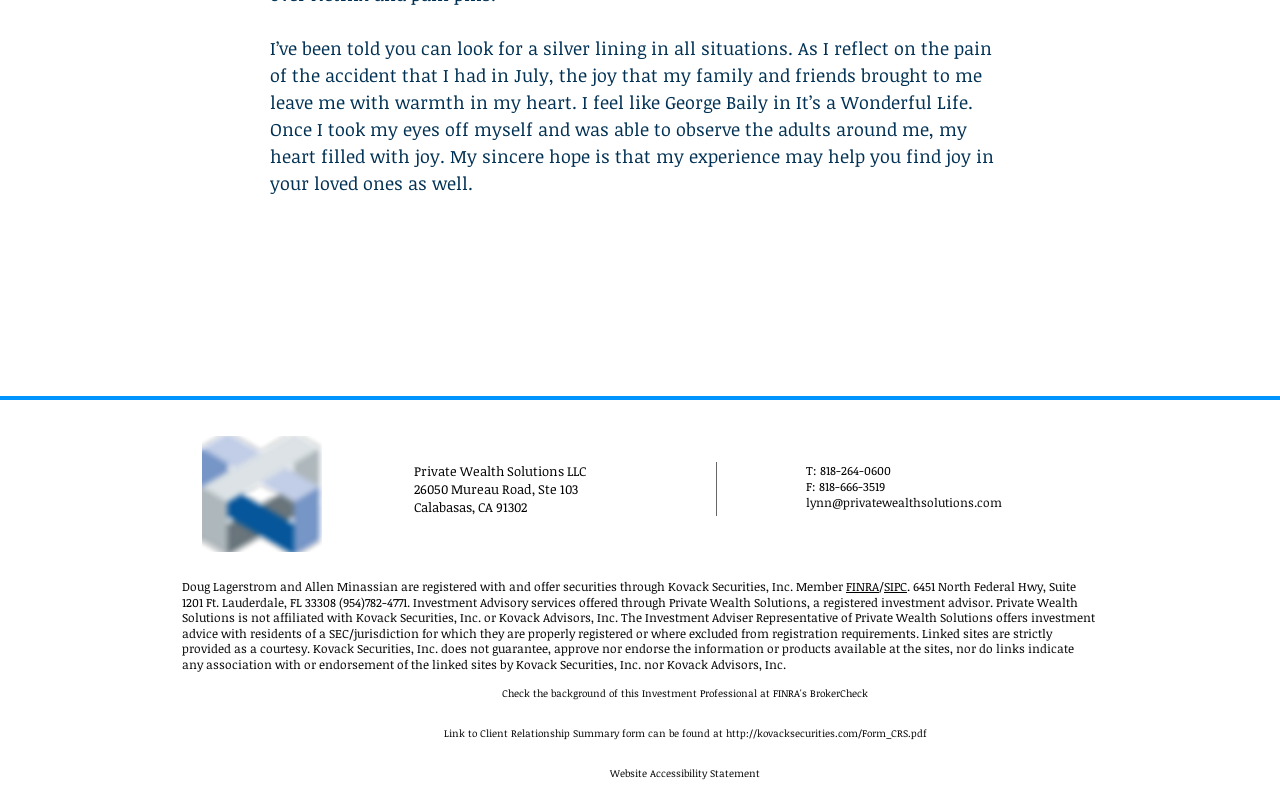Give a one-word or one-phrase response to the question:
What is the phone number of the company?

818-264-0600